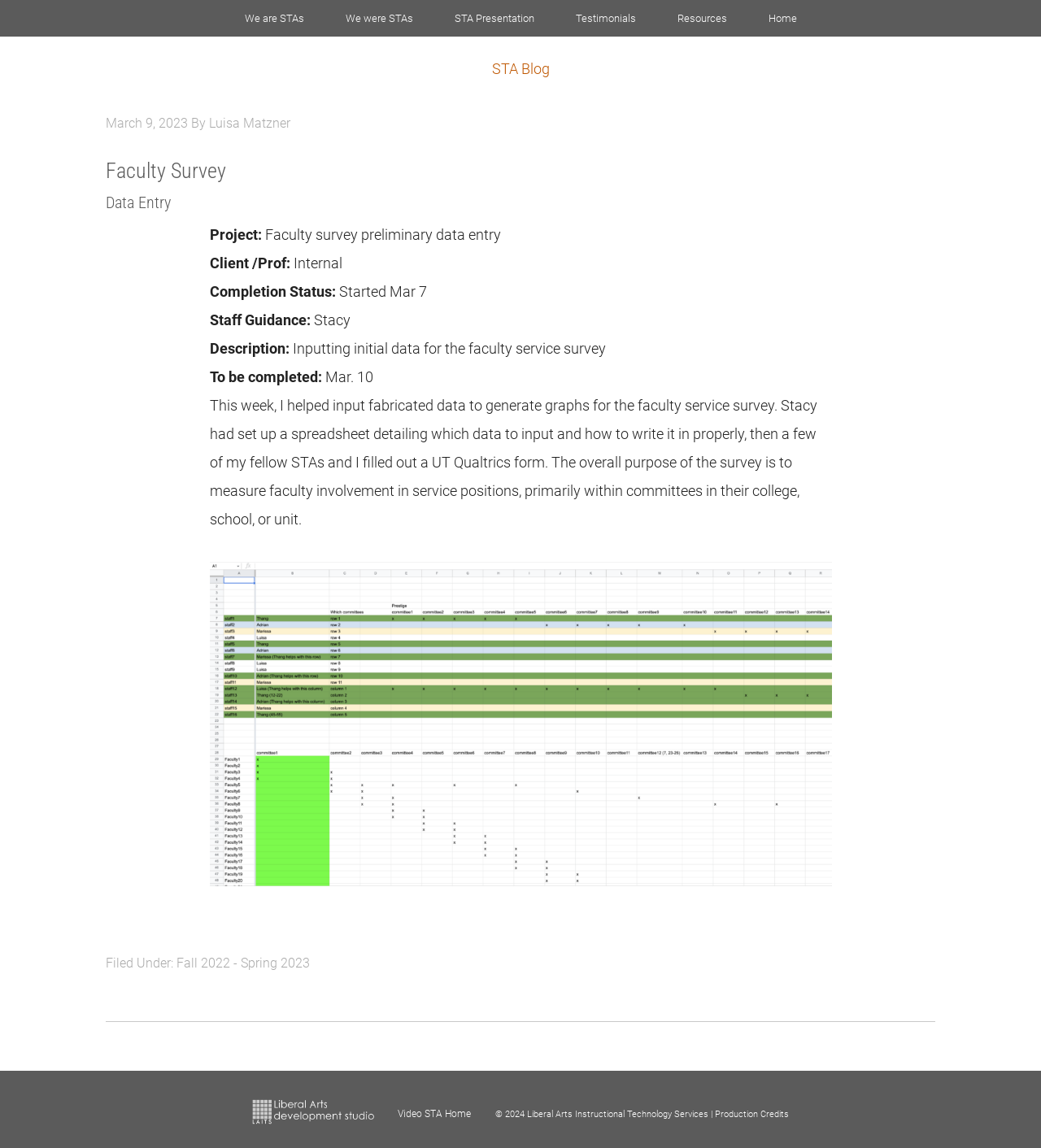What is the project name?
Please provide a detailed answer to the question.

I found the project name by looking at the article section with the header 'Faculty Survey Data Entry'. Inside this section, I found a static text element with the label 'Project:' followed by the project name 'Faculty survey preliminary data entry'.